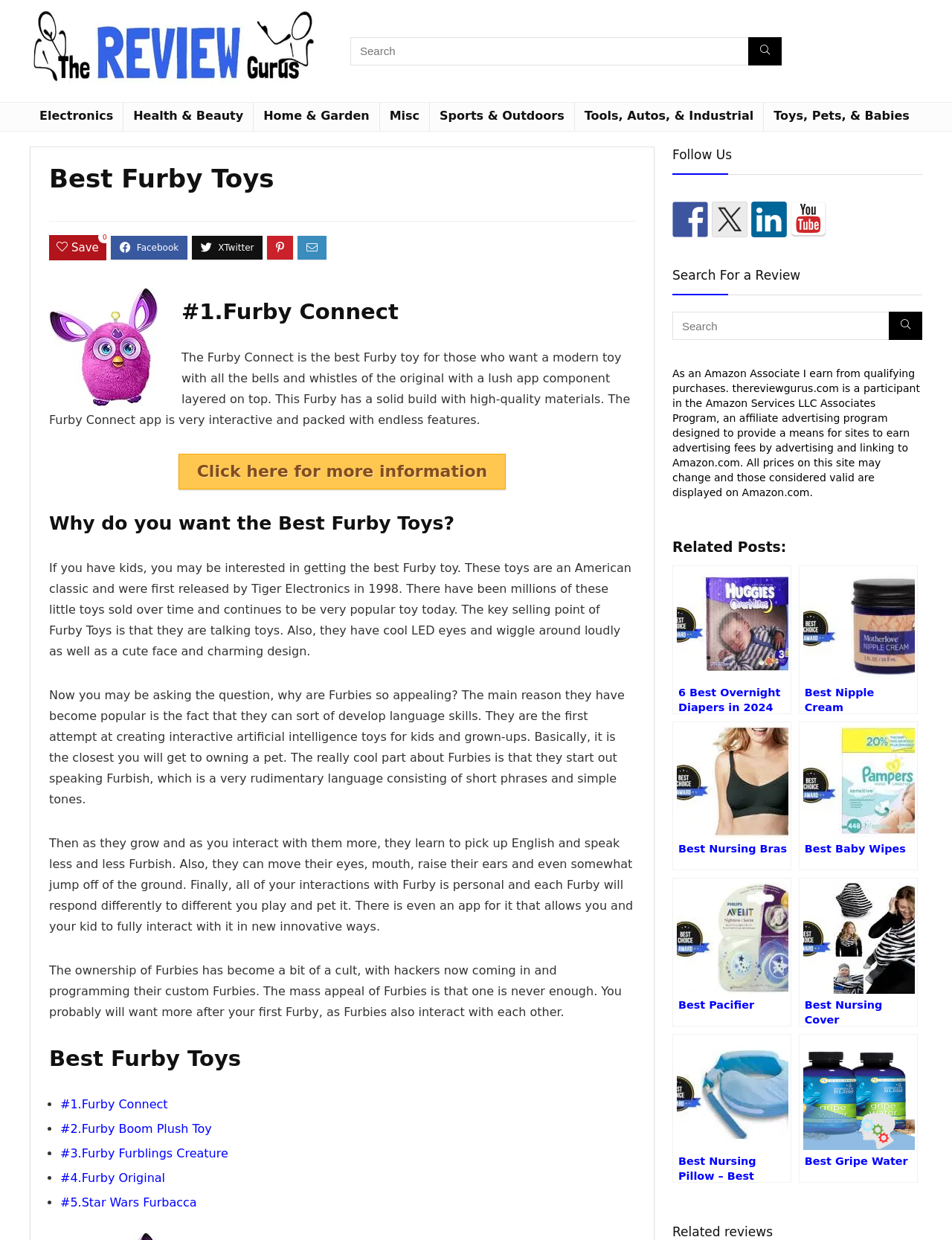Using the given description, provide the bounding box coordinates formatted as (top-left x, top-left y, bottom-right x, bottom-right y), with all values being floating point numbers between 0 and 1. Description: #4.Furby Original

[0.063, 0.944, 0.173, 0.955]